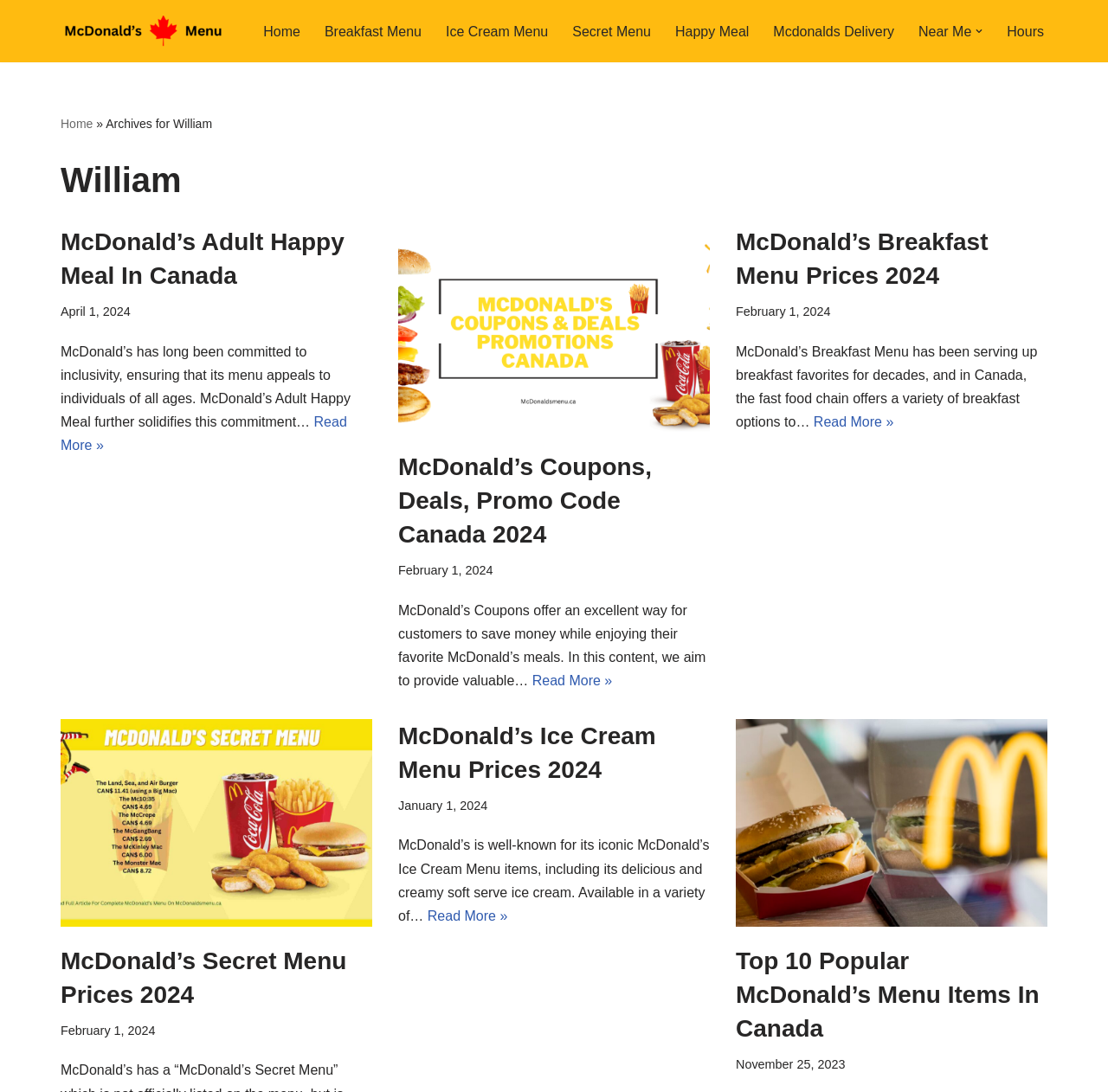Please determine the bounding box coordinates of the element to click on in order to accomplish the following task: "Check the Top 10 Popular McDonald's Menu Items". Ensure the coordinates are four float numbers ranging from 0 to 1, i.e., [left, top, right, bottom].

[0.664, 0.867, 0.938, 0.954]